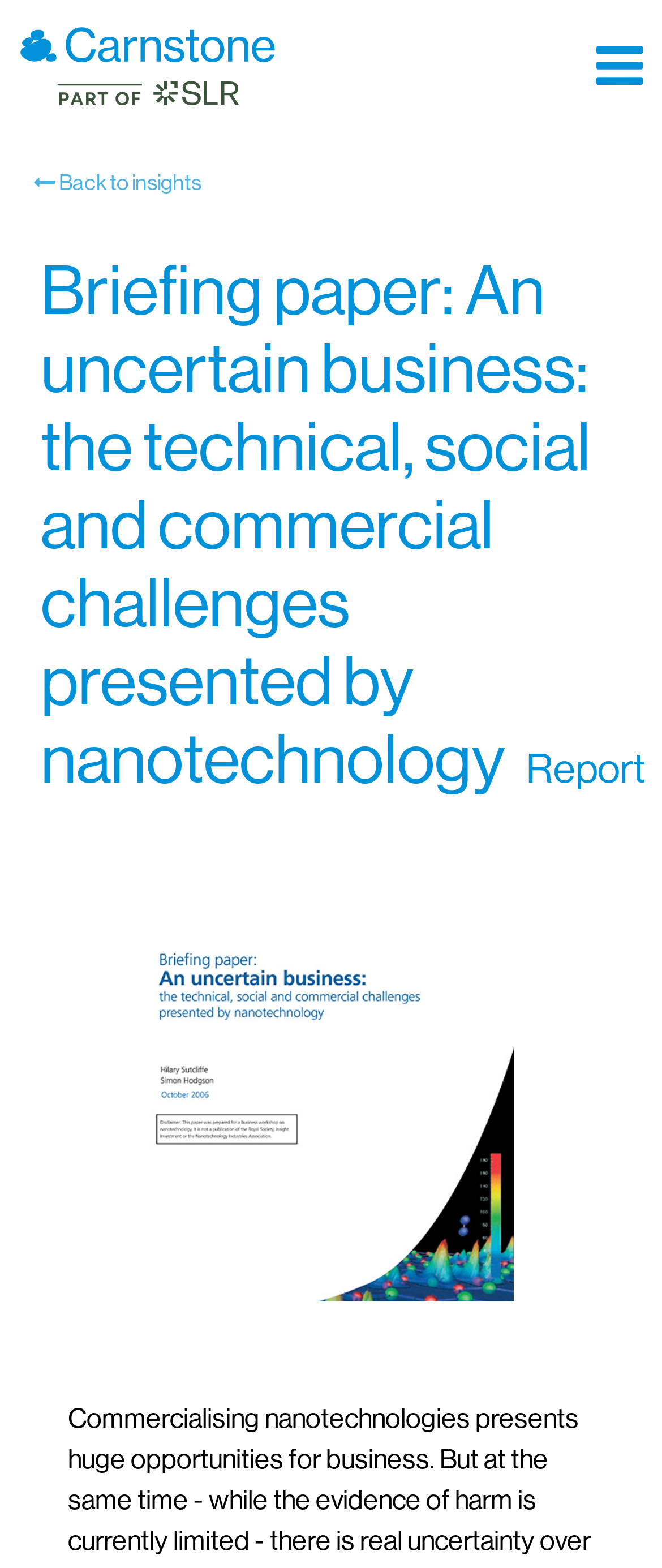Answer the question below in one word or phrase:
What is the main challenge presented by nanotechnology?

Uncertain business